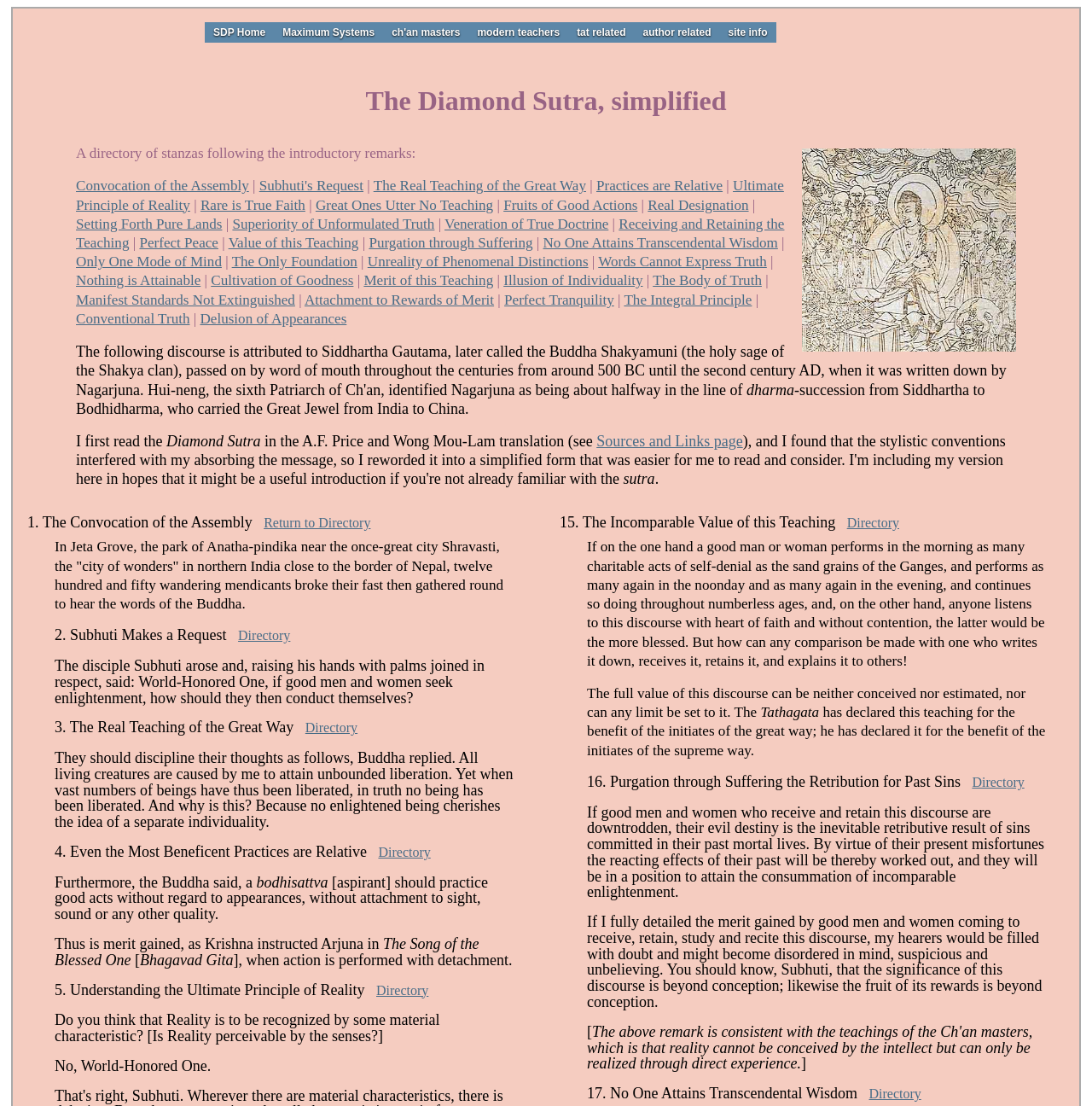What is the name of the book mentioned in the text?
Please ensure your answer is as detailed and informative as possible.

The name of the book mentioned in the text is obtained from the text element with bounding box coordinates [0.05, 0.846, 0.351, 0.861], which contains the text 'The Song of the Blessed One', also known as the Bhagavad Gita.